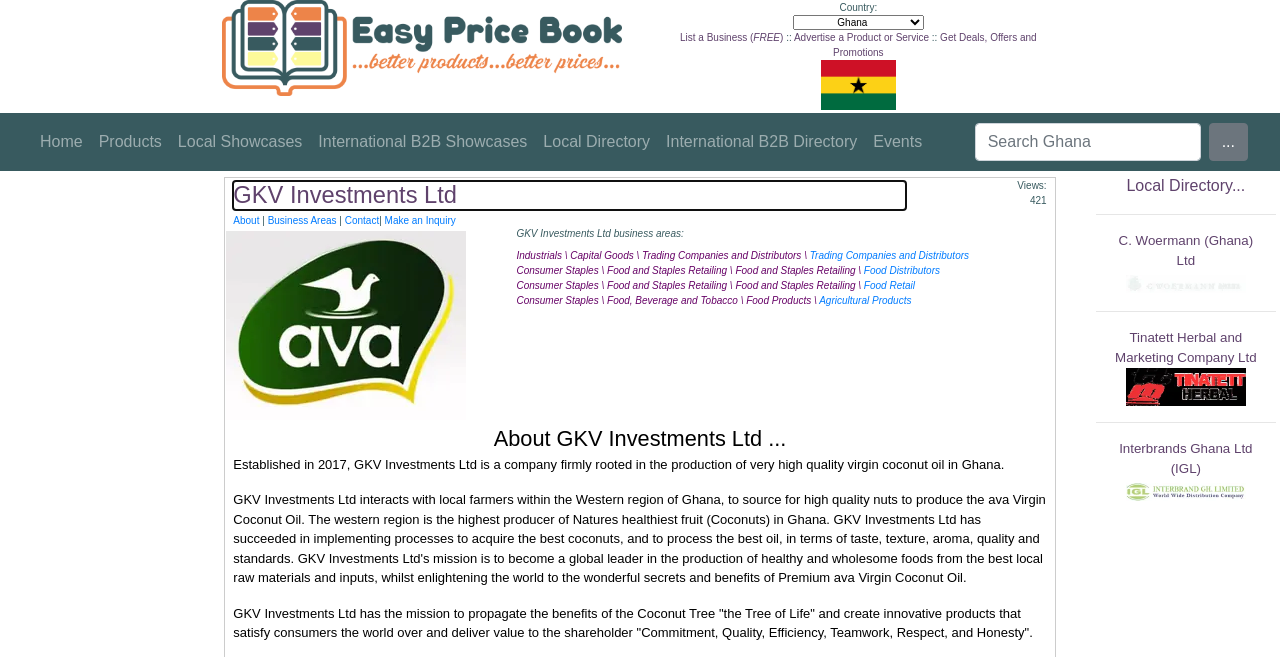What is the text of the webpage's headline?

GKV Investments Ltd